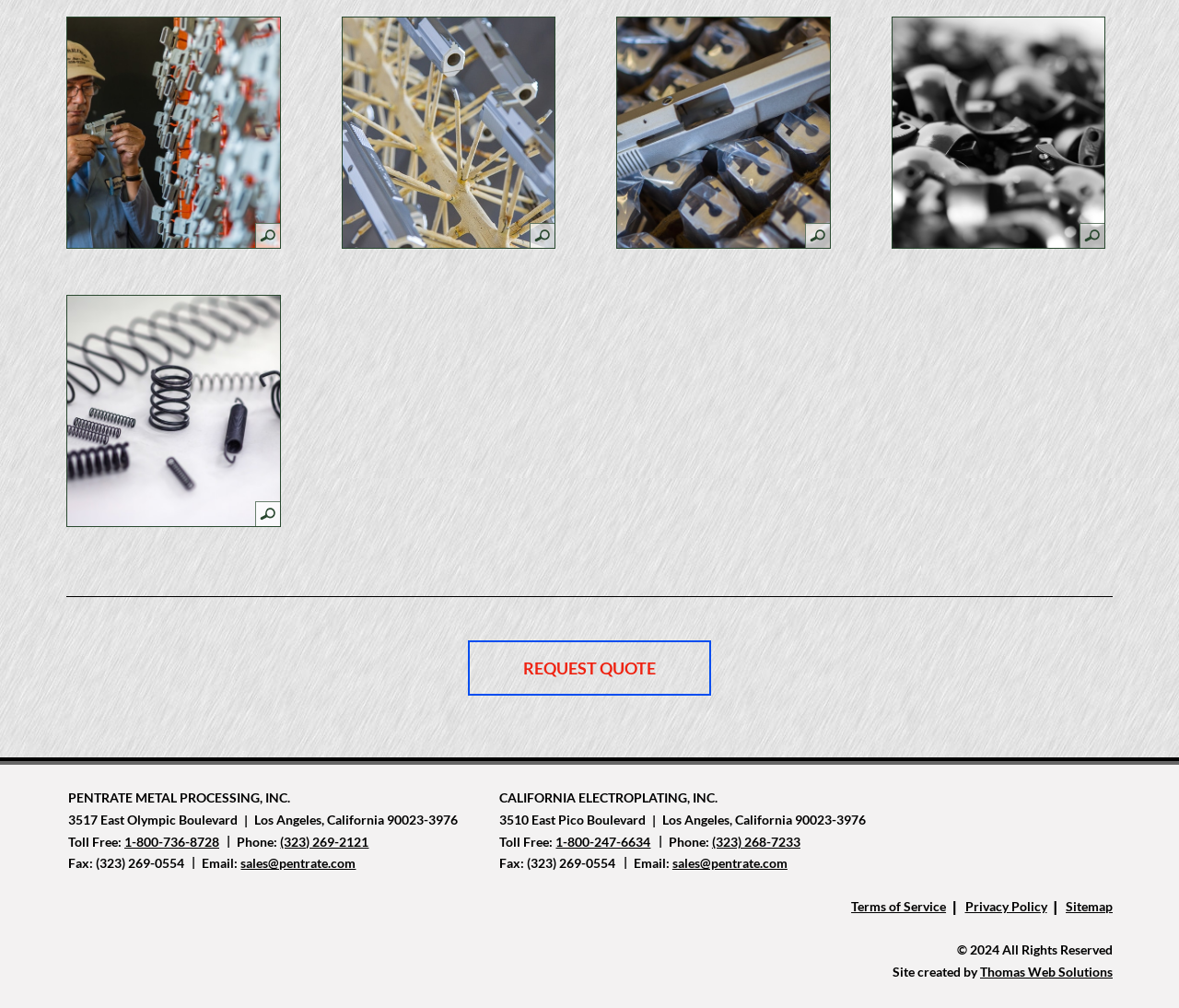Determine the bounding box coordinates for the HTML element mentioned in the following description: "(323) 268-7233". The coordinates should be a list of four floats ranging from 0 to 1, represented as [left, top, right, bottom].

[0.604, 0.827, 0.679, 0.843]